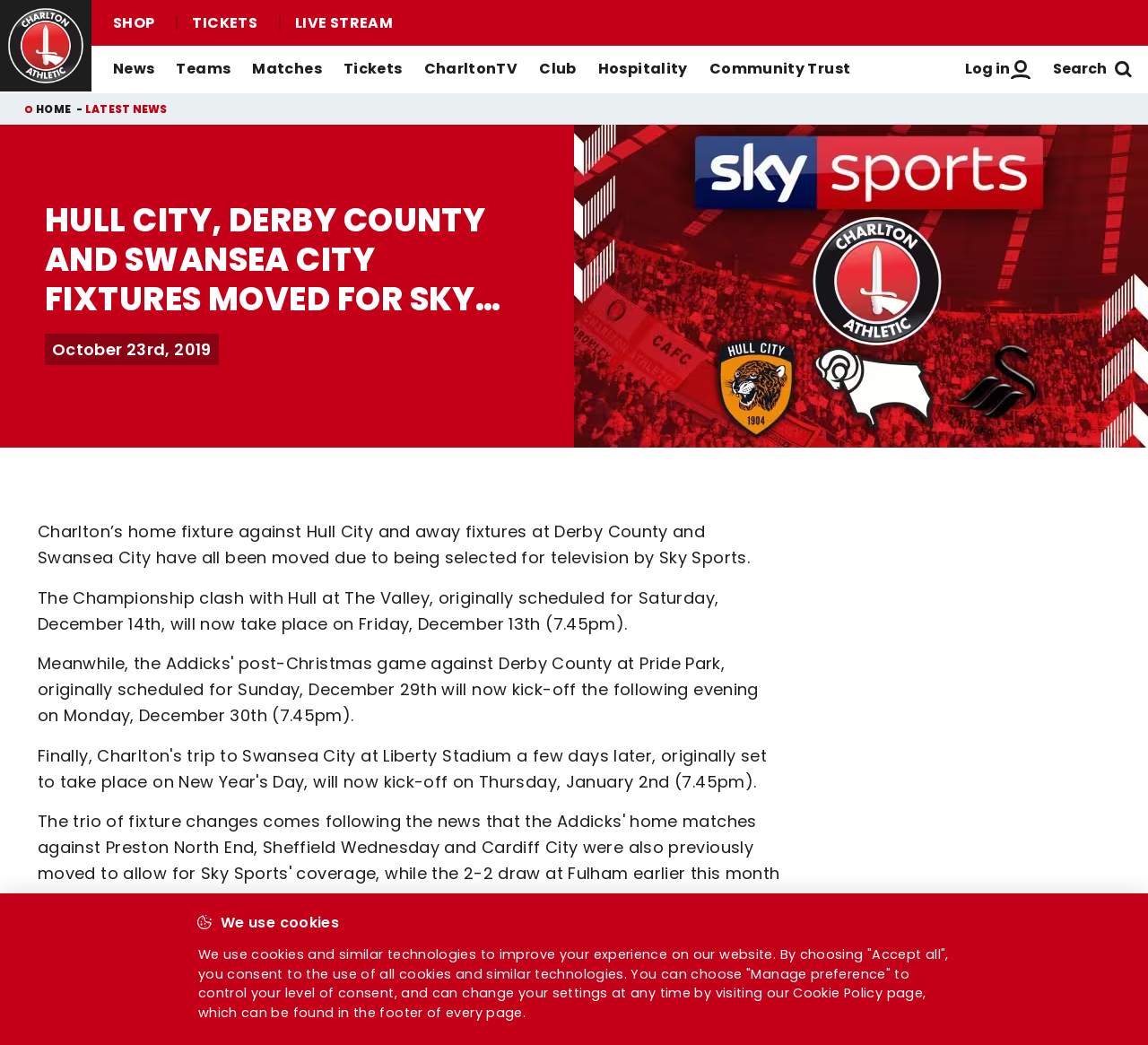Identify the coordinates of the bounding box for the element that must be clicked to accomplish the instruction: "Buy tickets".

[0.154, 0.015, 0.237, 0.029]